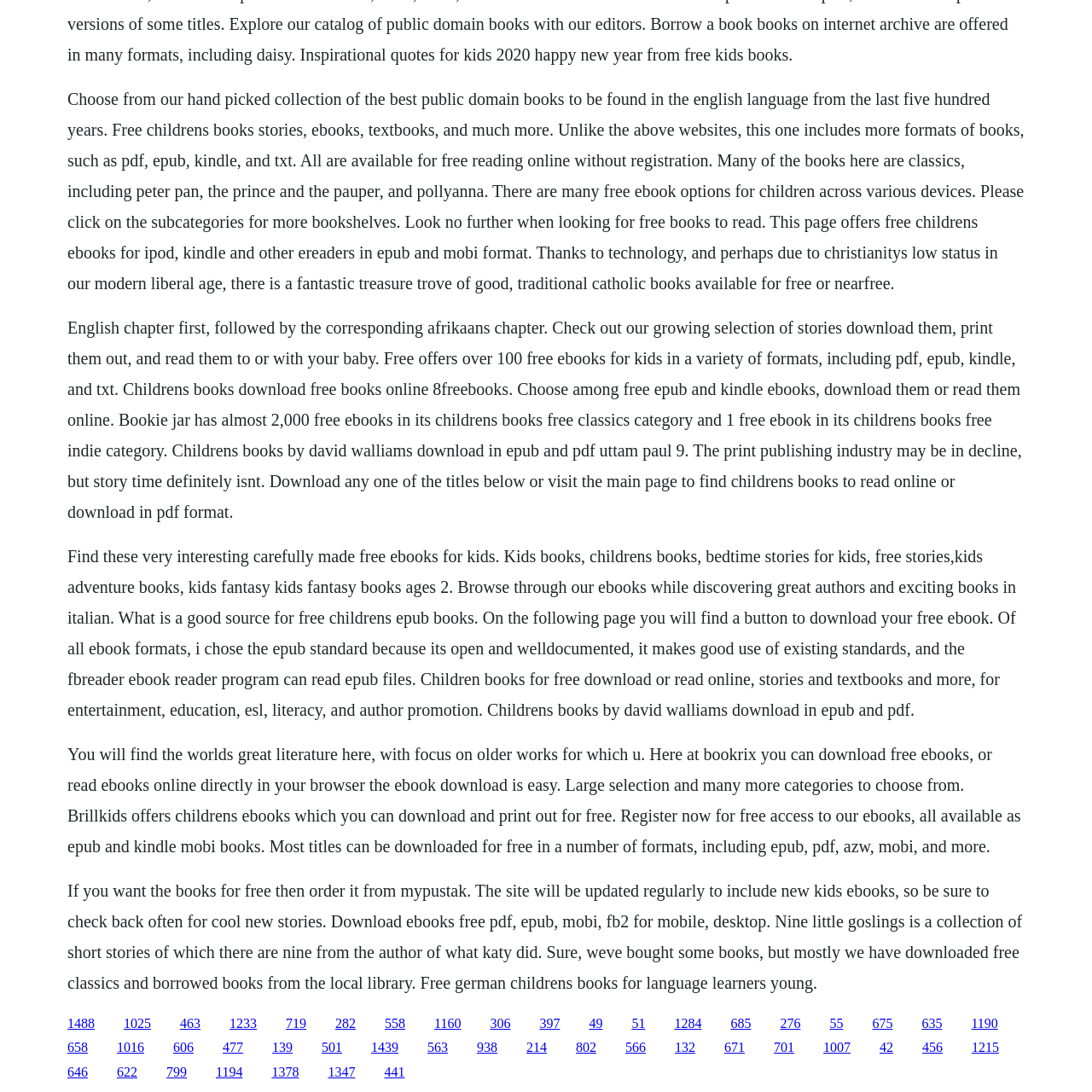How many formats are available for ebook downloads?
Please provide a single word or phrase in response based on the screenshot.

5